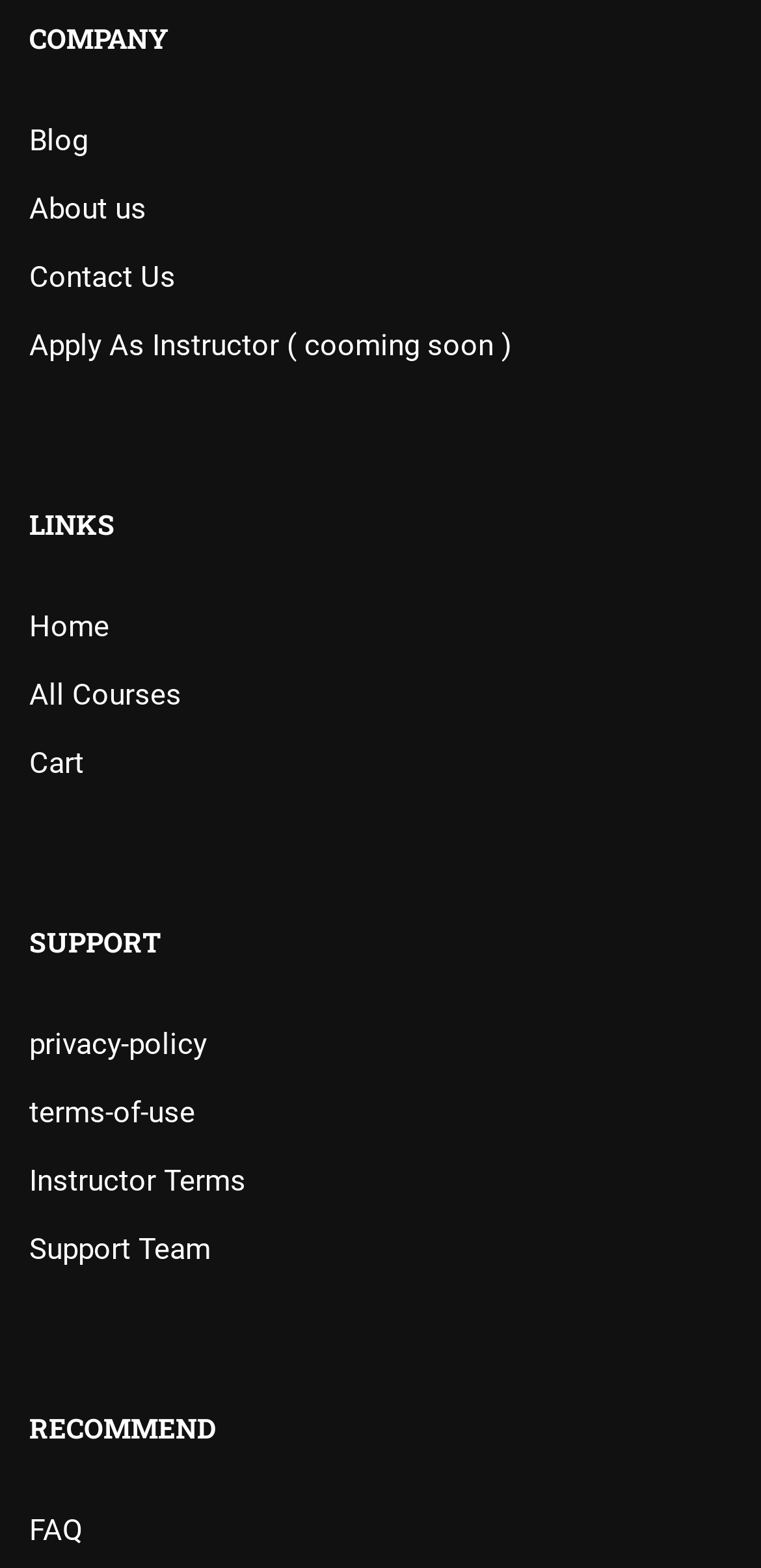Locate the bounding box coordinates of the segment that needs to be clicked to meet this instruction: "view faq".

[0.038, 0.965, 0.108, 0.988]